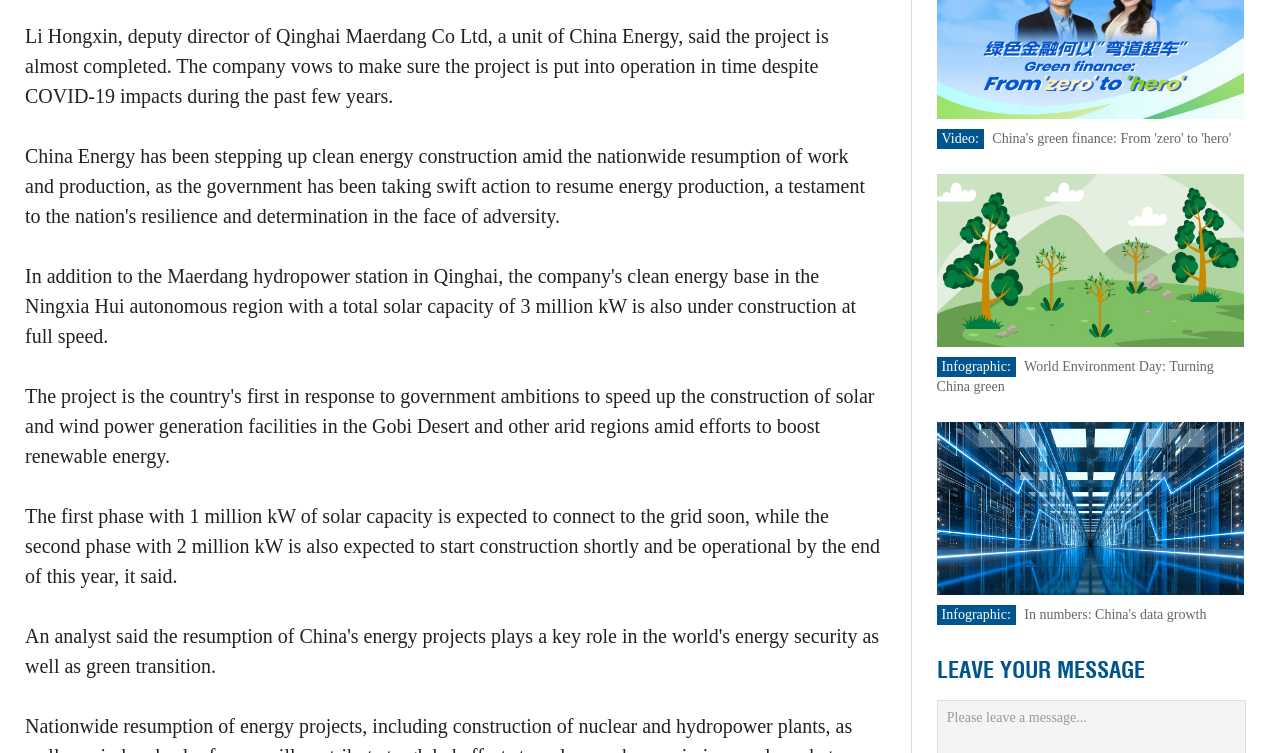Given the webpage screenshot, identify the bounding box of the UI element that matches this description: "In numbers: China's data growth".

[0.8, 0.806, 0.943, 0.826]